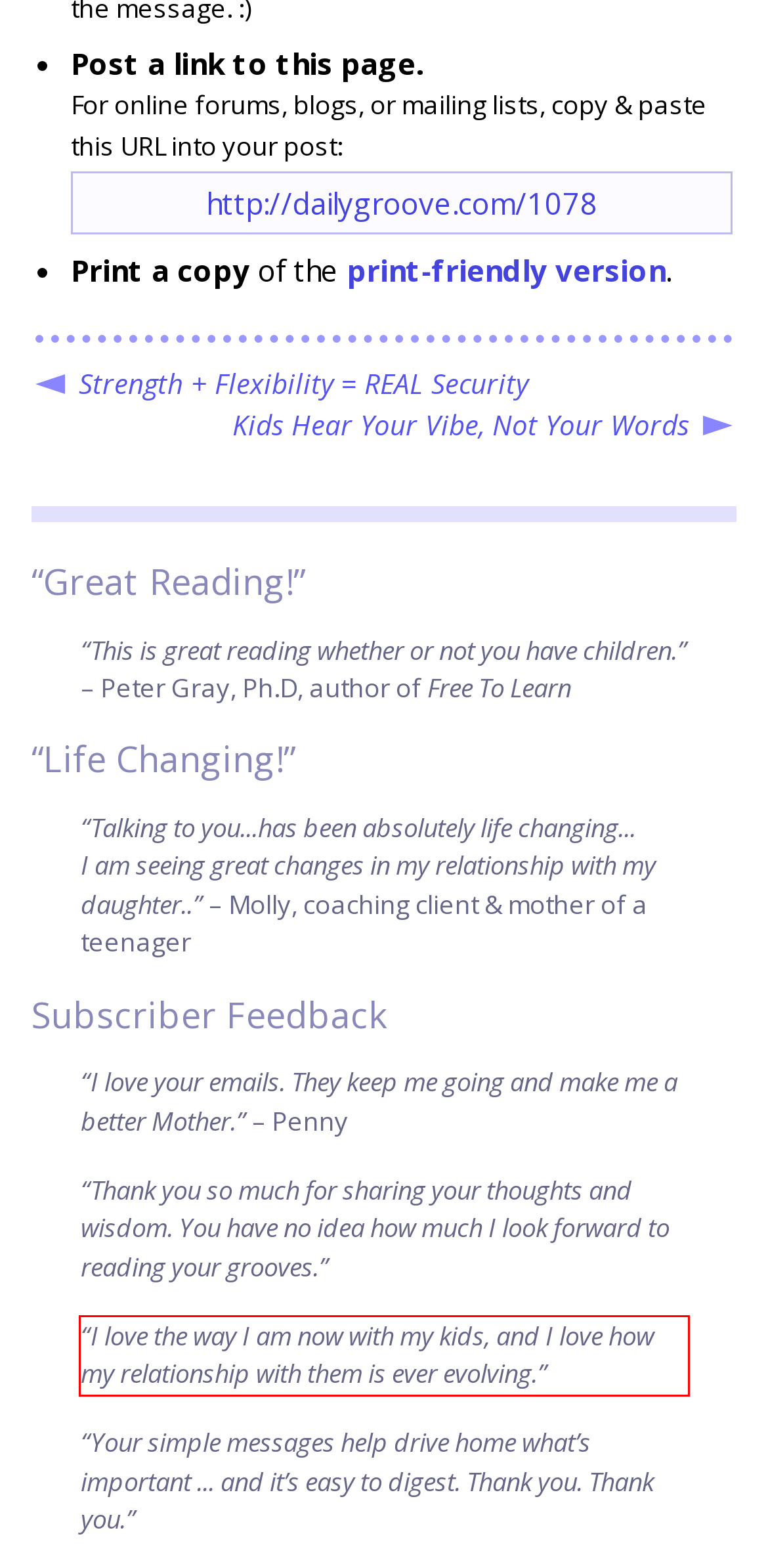Given a screenshot of a webpage containing a red bounding box, perform OCR on the text within this red bounding box and provide the text content.

“I love the way I am now with my kids, and I love how my relationship with them is ever evolving.”